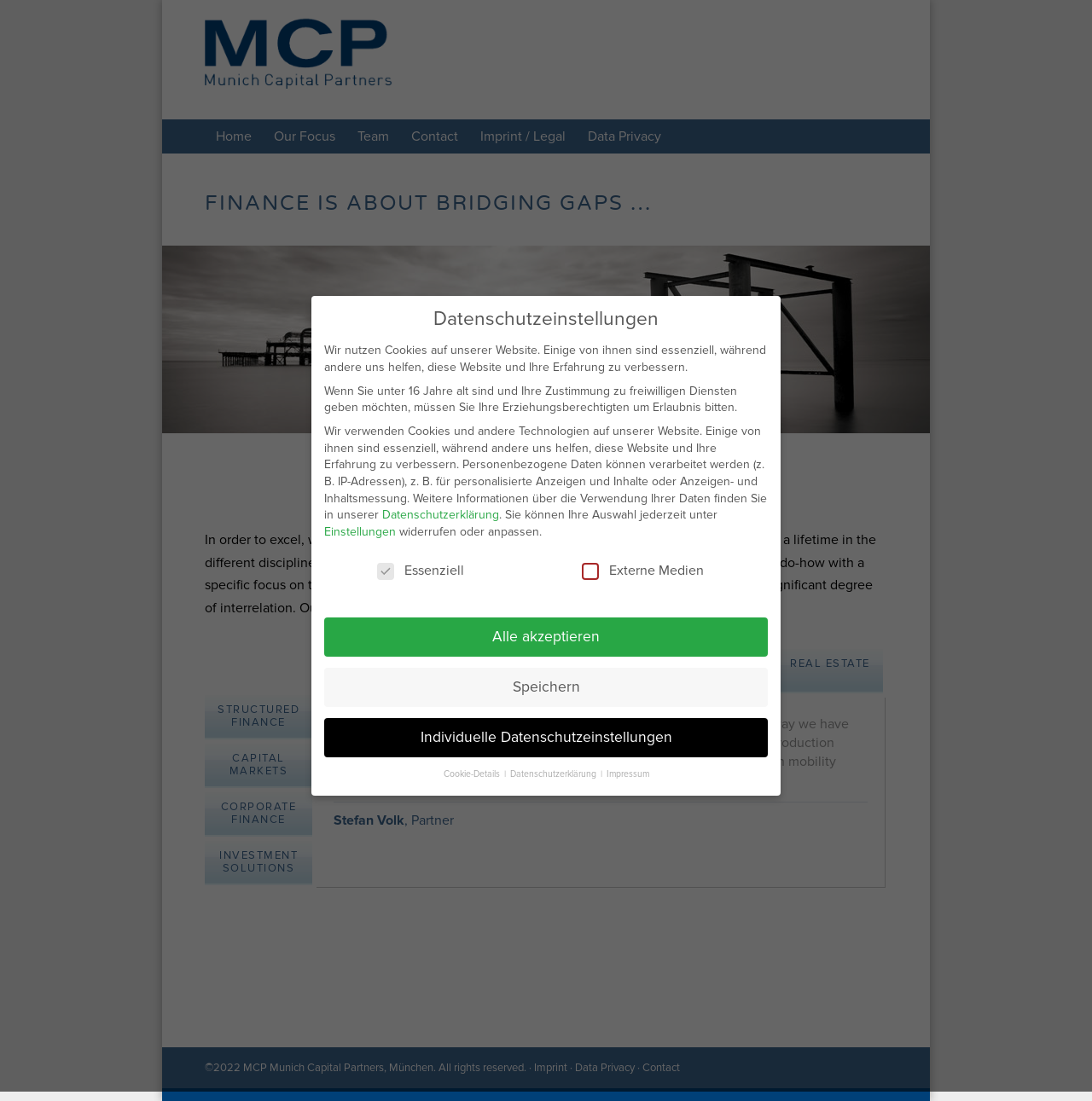Offer an extensive depiction of the webpage and its key elements.

The webpage is titled "Mobility – MCP AG" and has a logo image at the top left corner. Below the logo, there is a vertical menu with six menu items: "Home", "Our Focus", "Team", "Contact", "Imprint / Legal", and "Data Privacy". 

The main content area is divided into two sections. The first section has a heading that reads "FINANCE IS ABOUT BRIDGING GAPS …" followed by an image. Below the image, there is a heading that continues the sentence "... TO REACH A SPECIFIC GOAL." 

The second section has a paragraph of text that describes the company's vision and expertise in the financial markets. Below the text, there is a table with five columns labeled "ENERGY", "SUSTAINABLE RESOURCES", "MOBILITY", "INFRASTRUCTURE", and "REAL ESTATE". Each column has a link to a specific page or section. 

Below the table, there are four rows with a row header on the left and a grid cell on the right. The row headers are labeled "STRUCTURED FINANCE", and the grid cells contain quotes from a partner, Stefan Volk, with a link to his profile. 

At the bottom of the page, there is a section with links to "Imprint", "Data Privacy", and "Contact" pages. There is also a copyright notice that reads "©2022 MCP Munich Capital Partners, München. All rights reserved." 

Additionally, there is a section for data privacy settings, which includes a heading "Datenschutzeinstellungen" and several paragraphs of text that explain the use of cookies and personal data on the website. There are also several buttons and checkboxes that allow users to customize their data privacy settings.